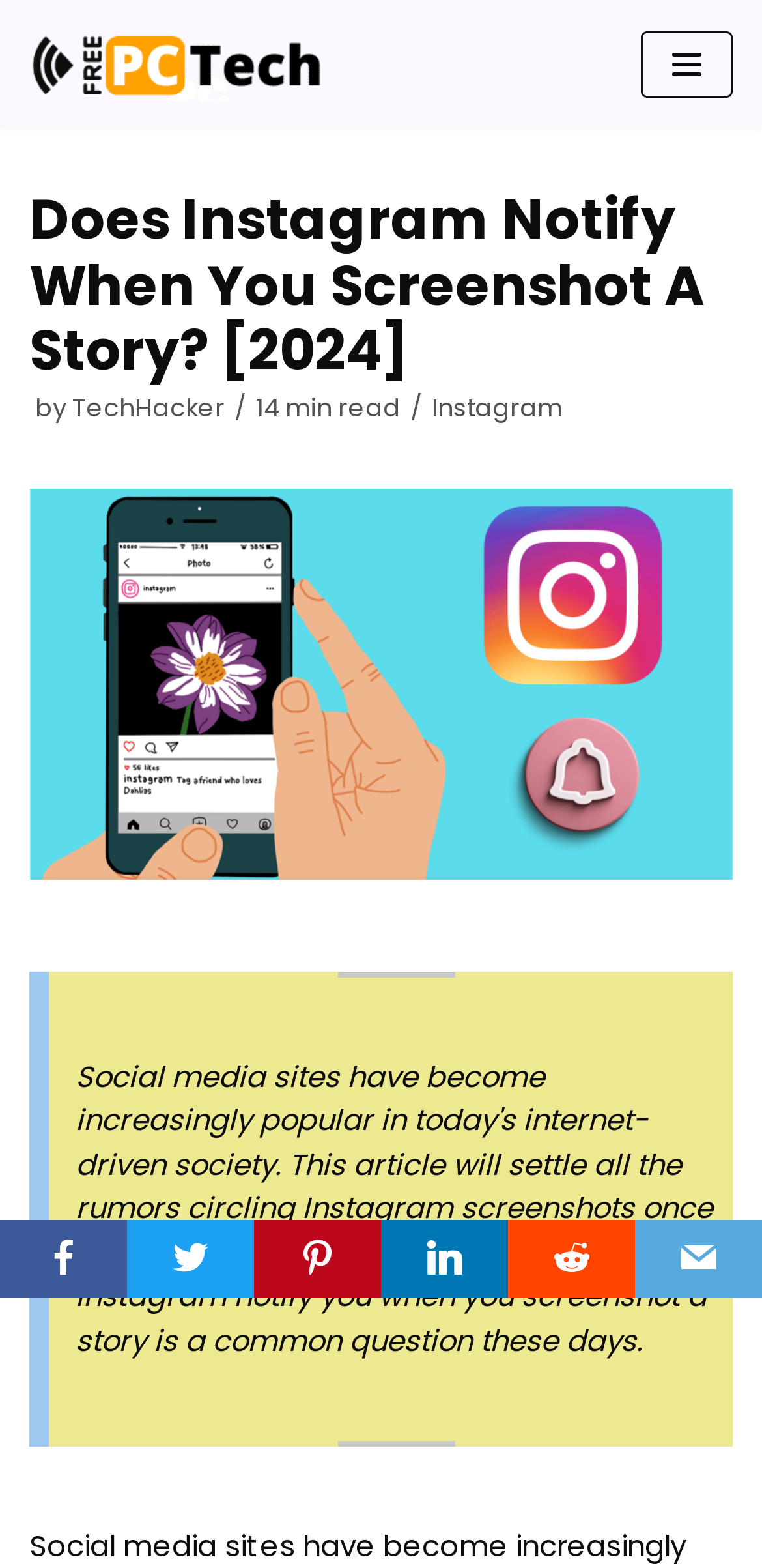Using the details in the image, give a detailed response to the question below:
What is the purpose of the button at the top right corner?

The purpose of the button at the top right corner can be inferred from its label, which says 'Navigation Menu', indicating that it is used to navigate through the website's menu.